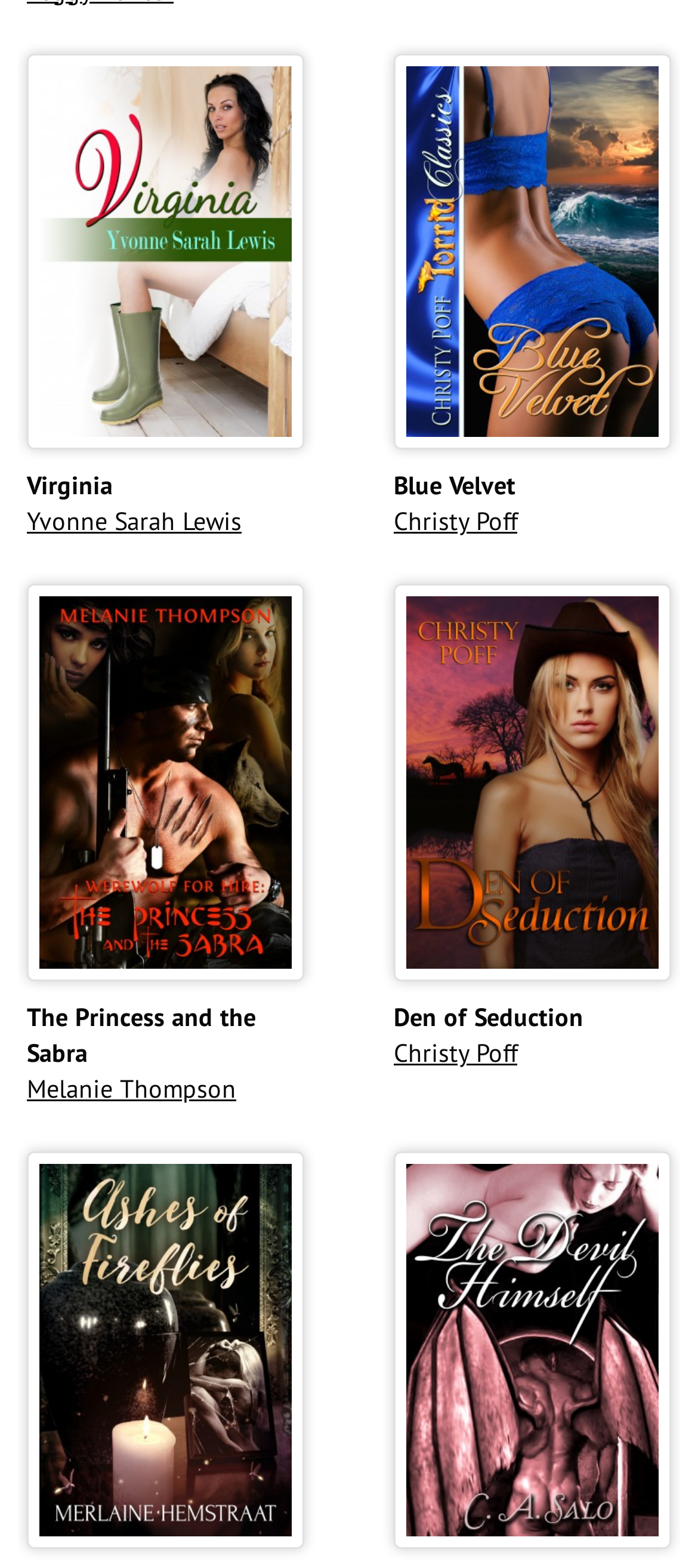How many books are listed on this webpage?
Based on the screenshot, provide a one-word or short-phrase response.

4